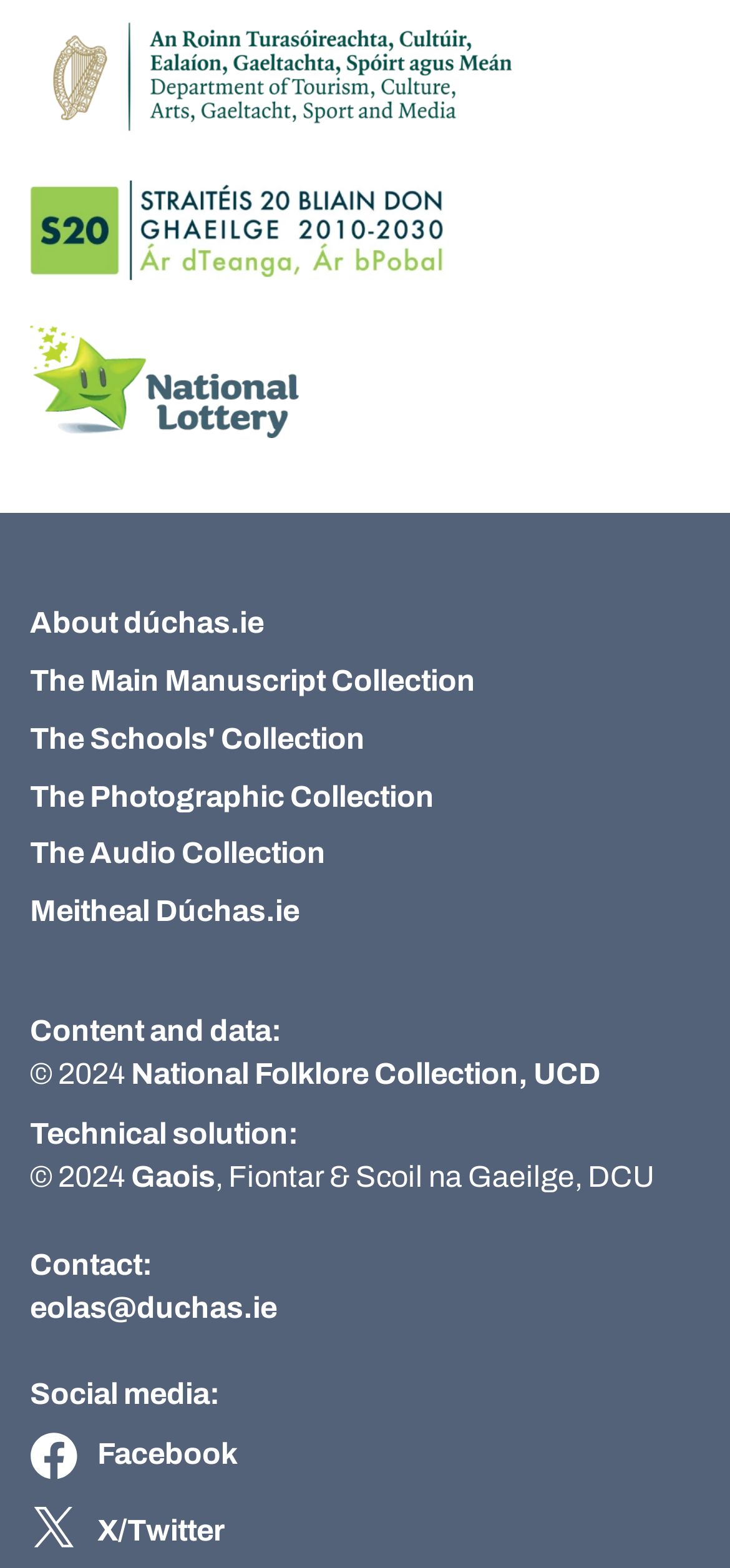Based on the description "57. Story Transcribed", find the bounding box of the specified UI element.

[0.041, 0.923, 0.959, 0.993]